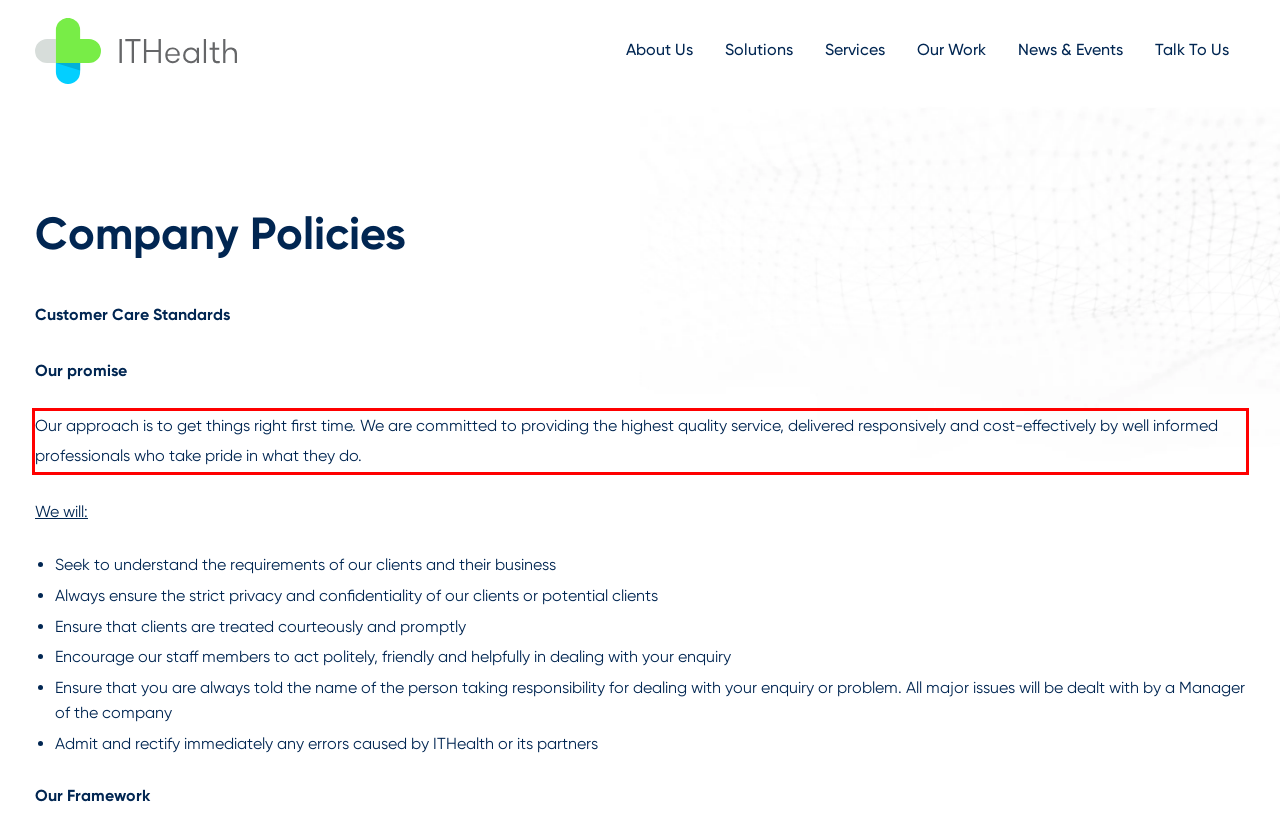Identify the text inside the red bounding box on the provided webpage screenshot by performing OCR.

Our approach is to get things right first time. We are committed to providing the highest quality service, delivered responsively and cost-effectively by well informed professionals who take pride in what they do.